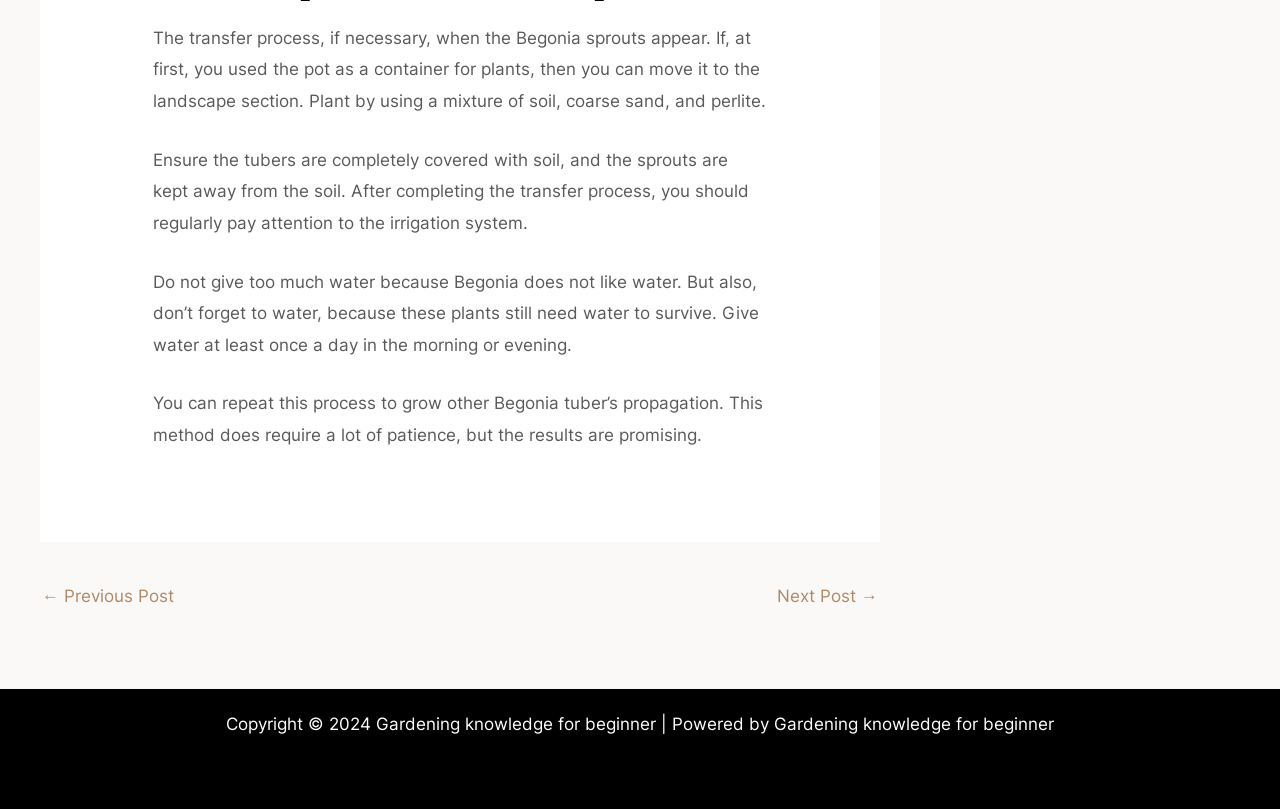What is the purpose of the 'Post navigation' section?
Based on the visual content, answer with a single word or a brief phrase.

To navigate to previous or next post